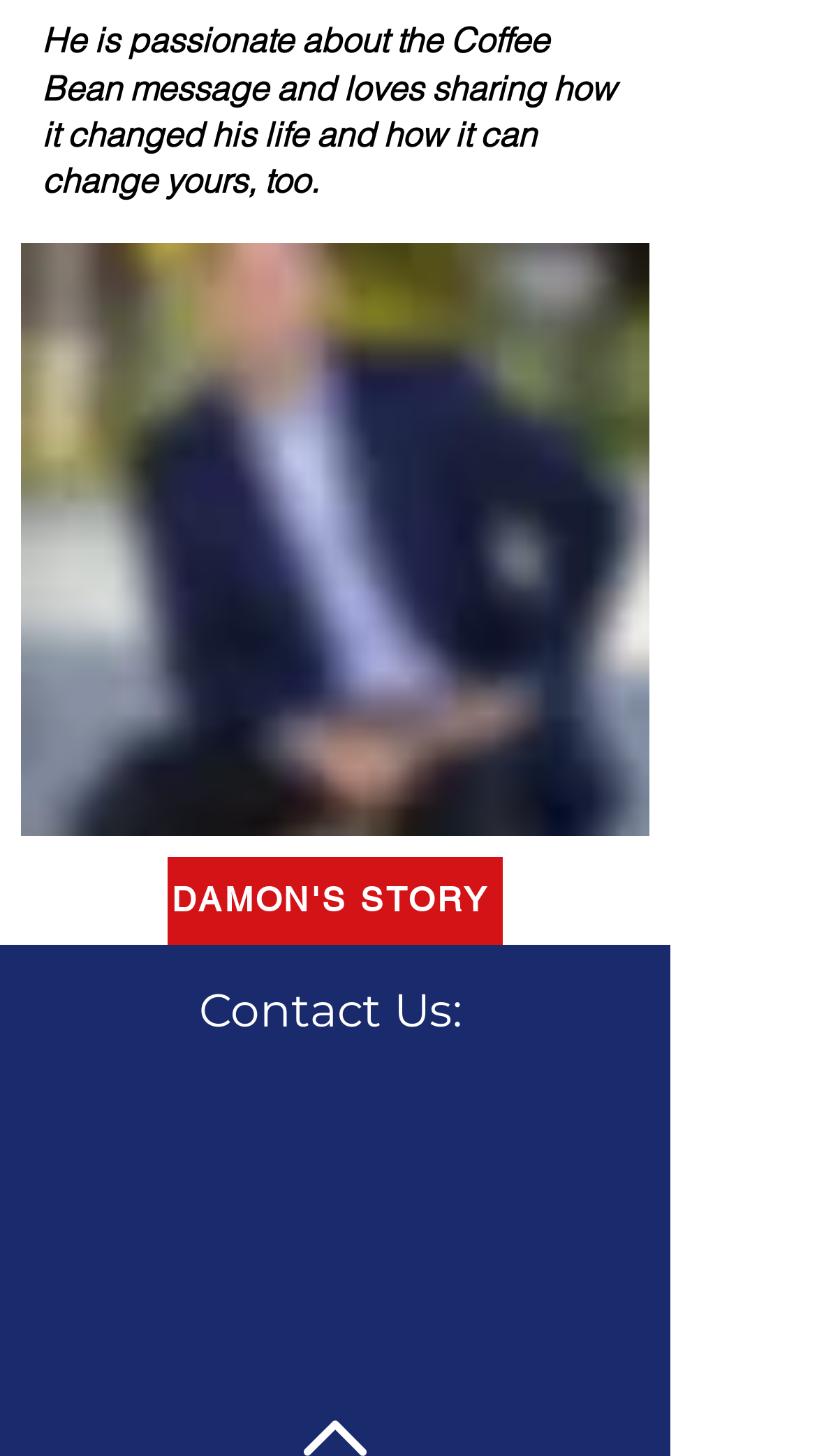Identify the bounding box for the element characterized by the following description: "memberservices@nationalcia.org".

[0.149, 0.843, 0.671, 0.866]